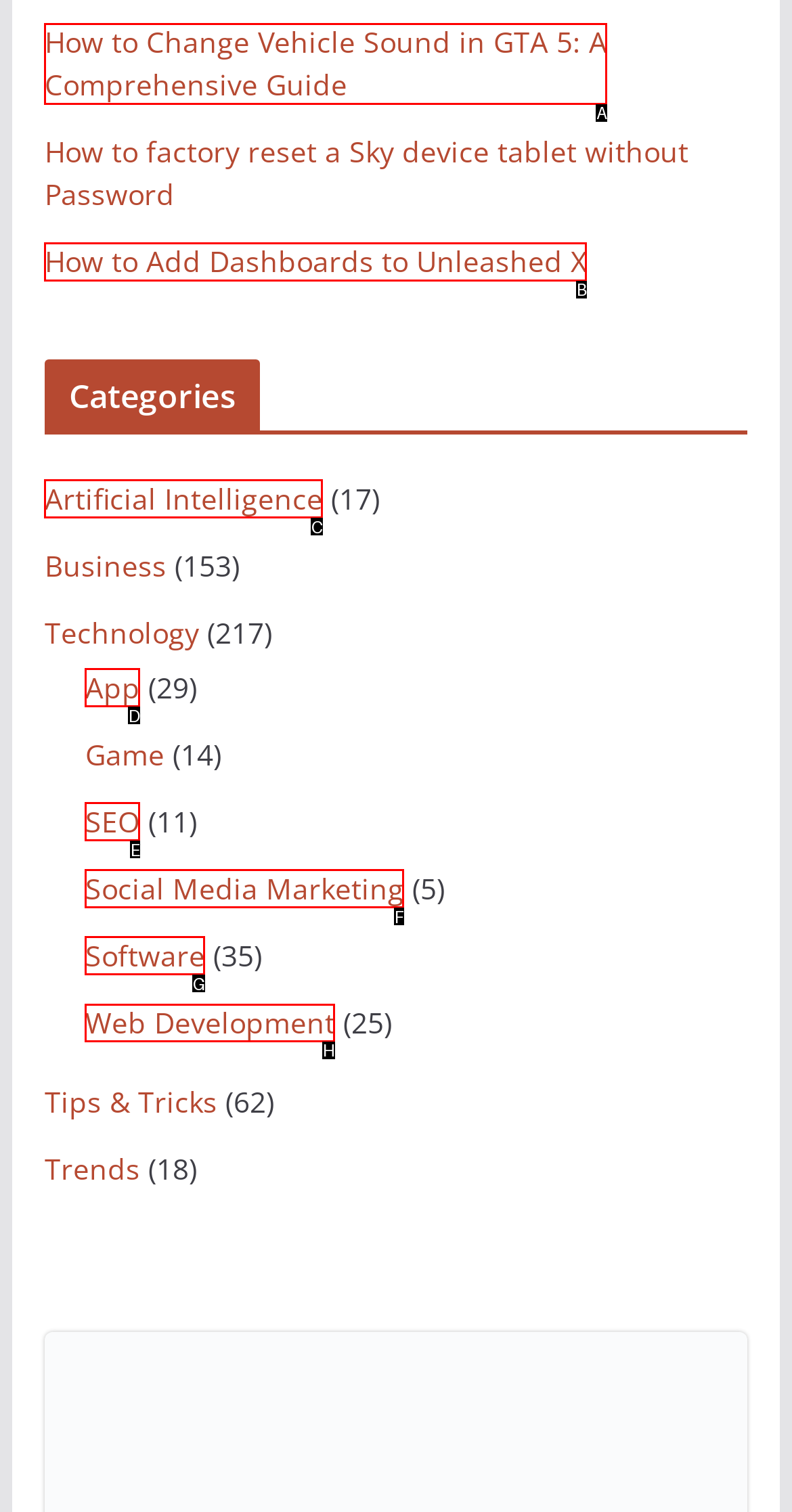Which letter corresponds to the correct option to complete the task: Browse the Web Development section?
Answer with the letter of the chosen UI element.

H